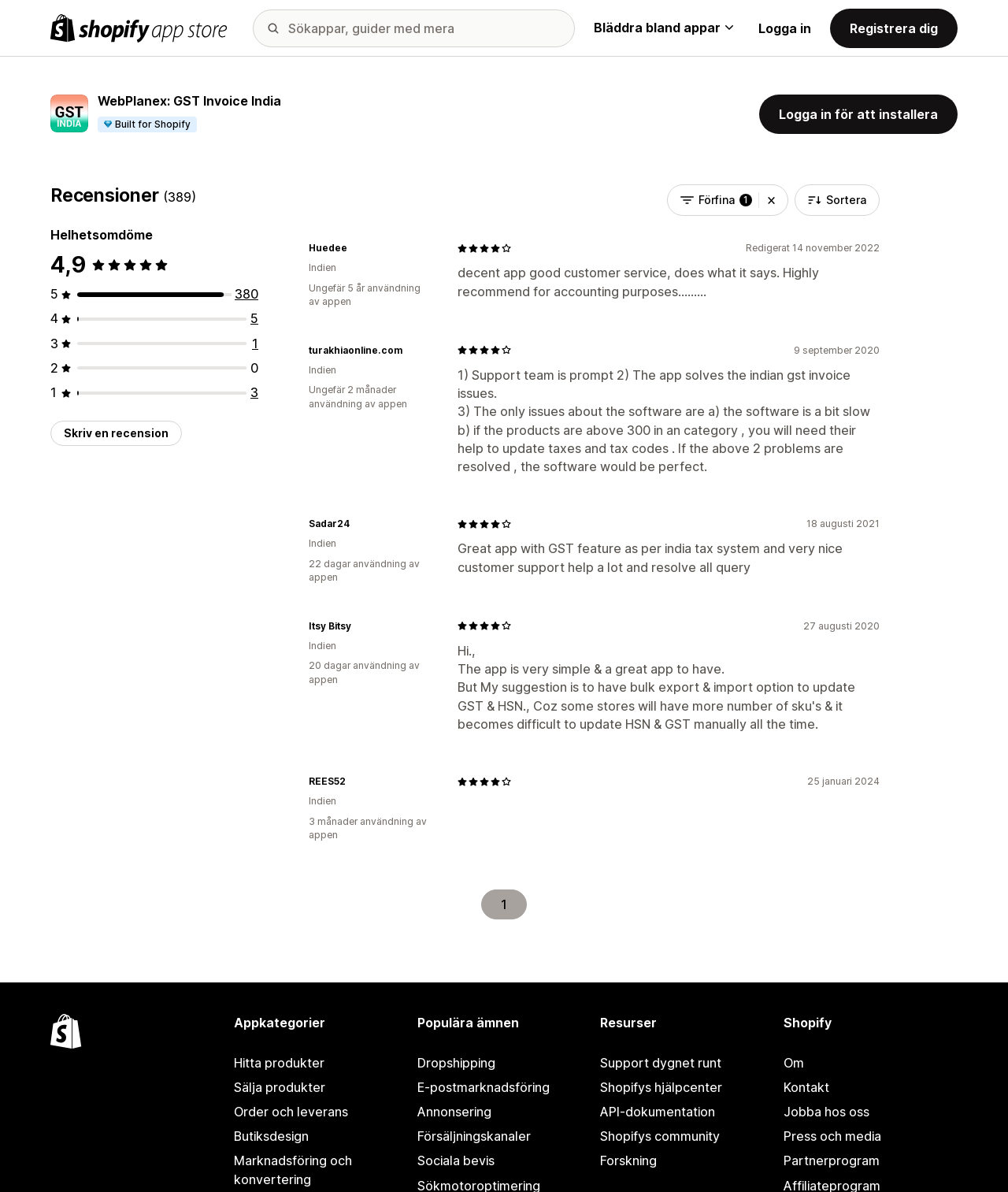Given the webpage screenshot and the description, determine the bounding box coordinates (top-left x, top-left y, bottom-right x, bottom-right y) that define the location of the UI element matching this description: Registrera dig

[0.823, 0.007, 0.95, 0.04]